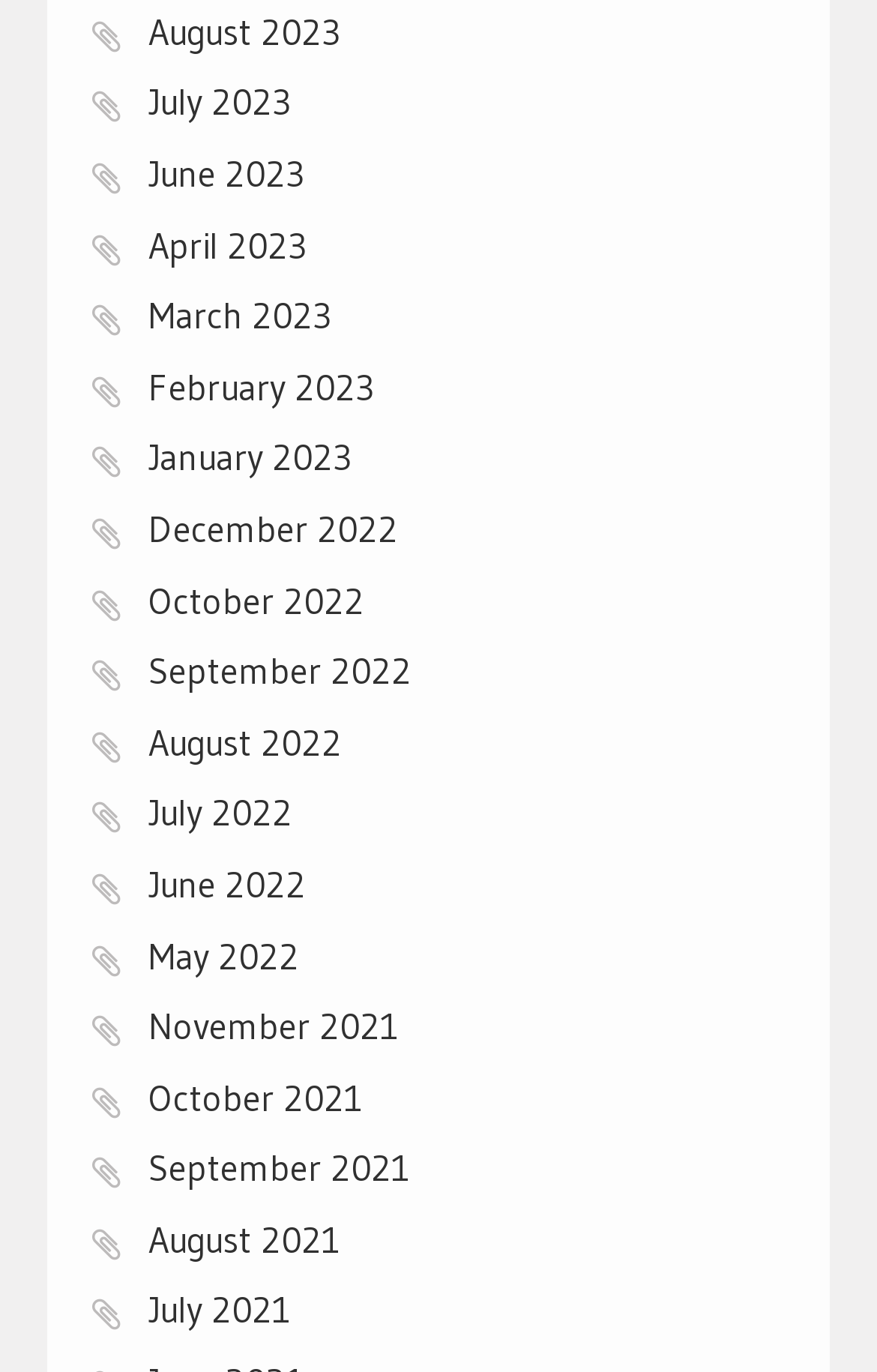Return the bounding box coordinates of the UI element that corresponds to this description: "September 2021". The coordinates must be given as four float numbers in the range of 0 and 1, [left, top, right, bottom].

[0.169, 0.835, 0.469, 0.868]